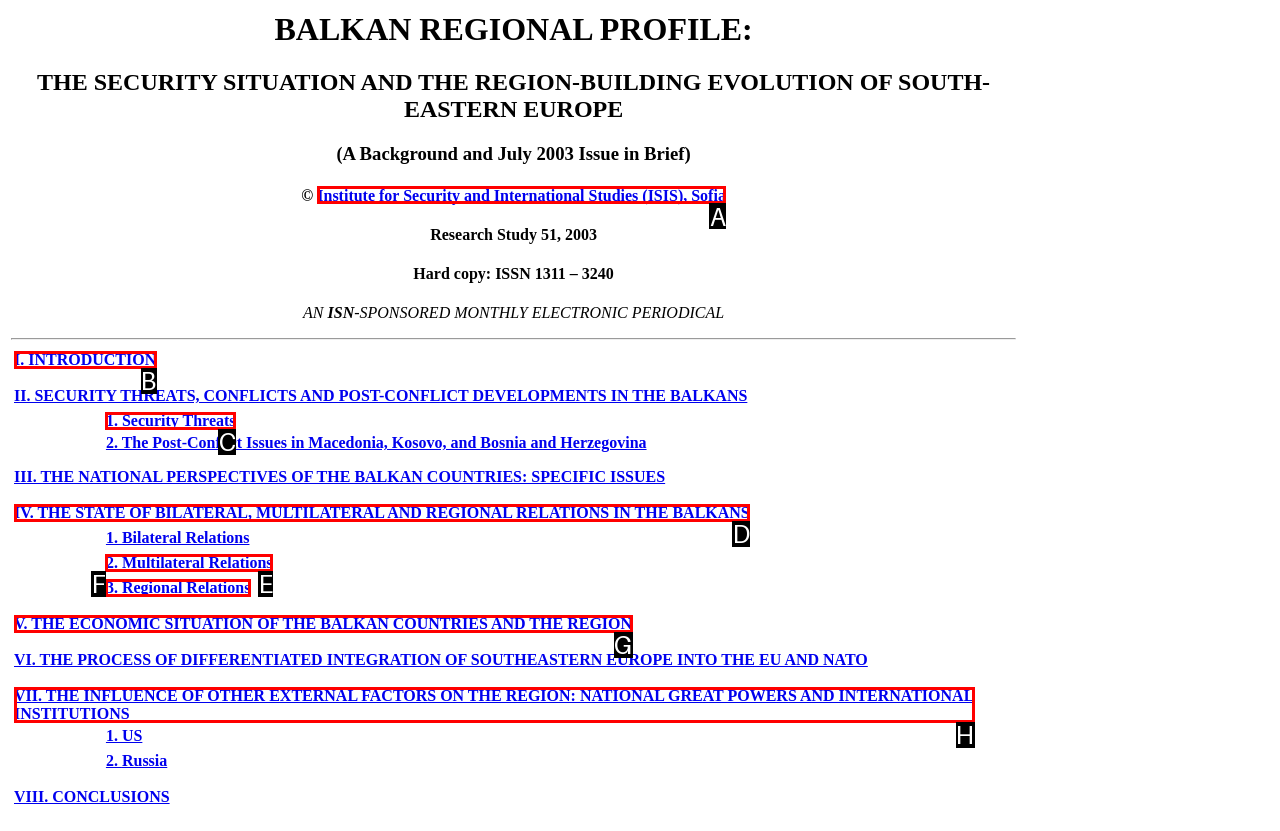Based on the element described as: 3. Regional Relations
Find and respond with the letter of the correct UI element.

F